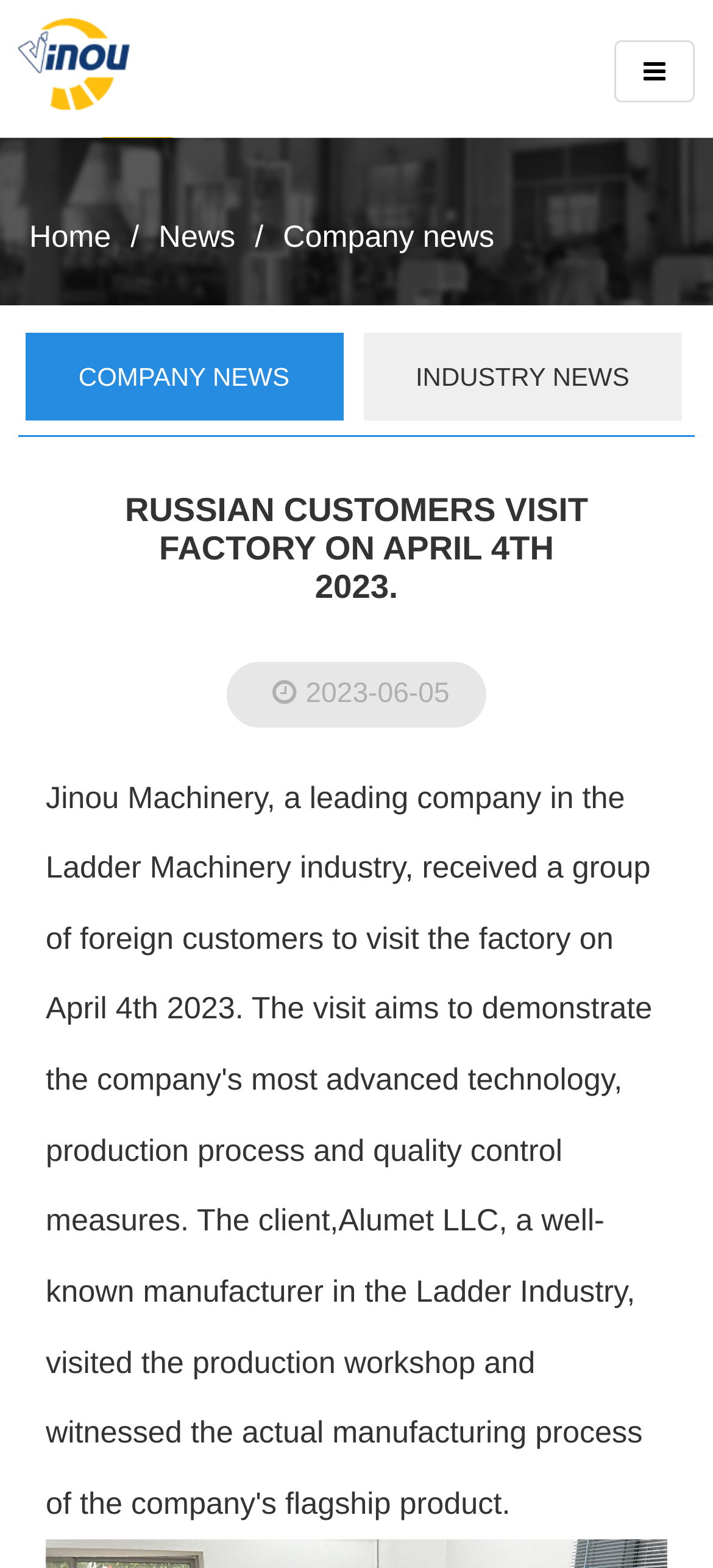Highlight the bounding box of the UI element that corresponds to this description: "Company news".

[0.035, 0.212, 0.481, 0.268]